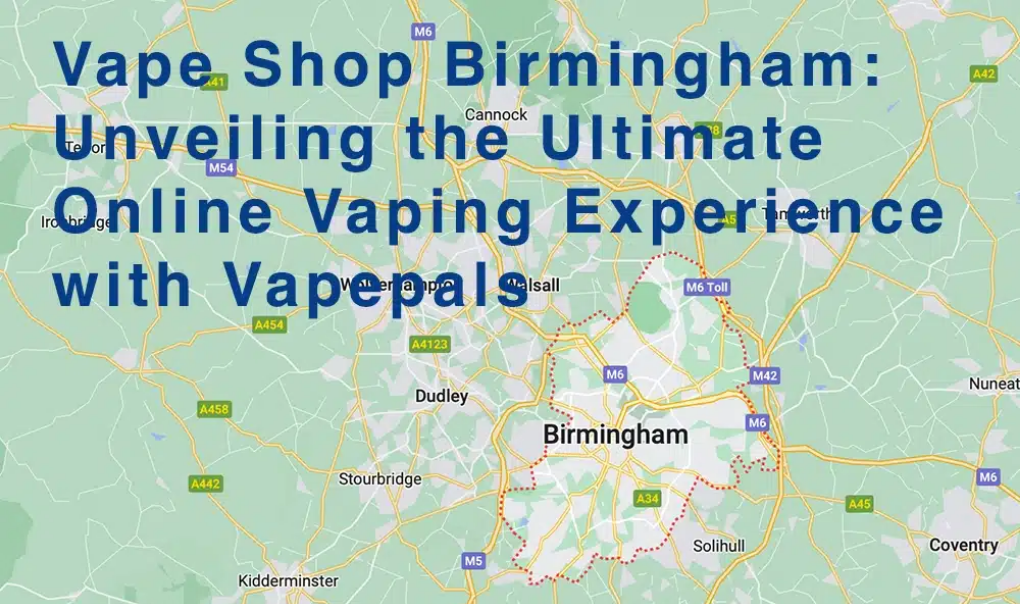Please look at the image and answer the question with a detailed explanation: What is the purpose of the image?

The image serves as an introduction to a blog post that explores Birmingham's thriving vape scene, illustrating the convenience of accessing high-quality vaping products and exceptional customer service from the comfort of home.